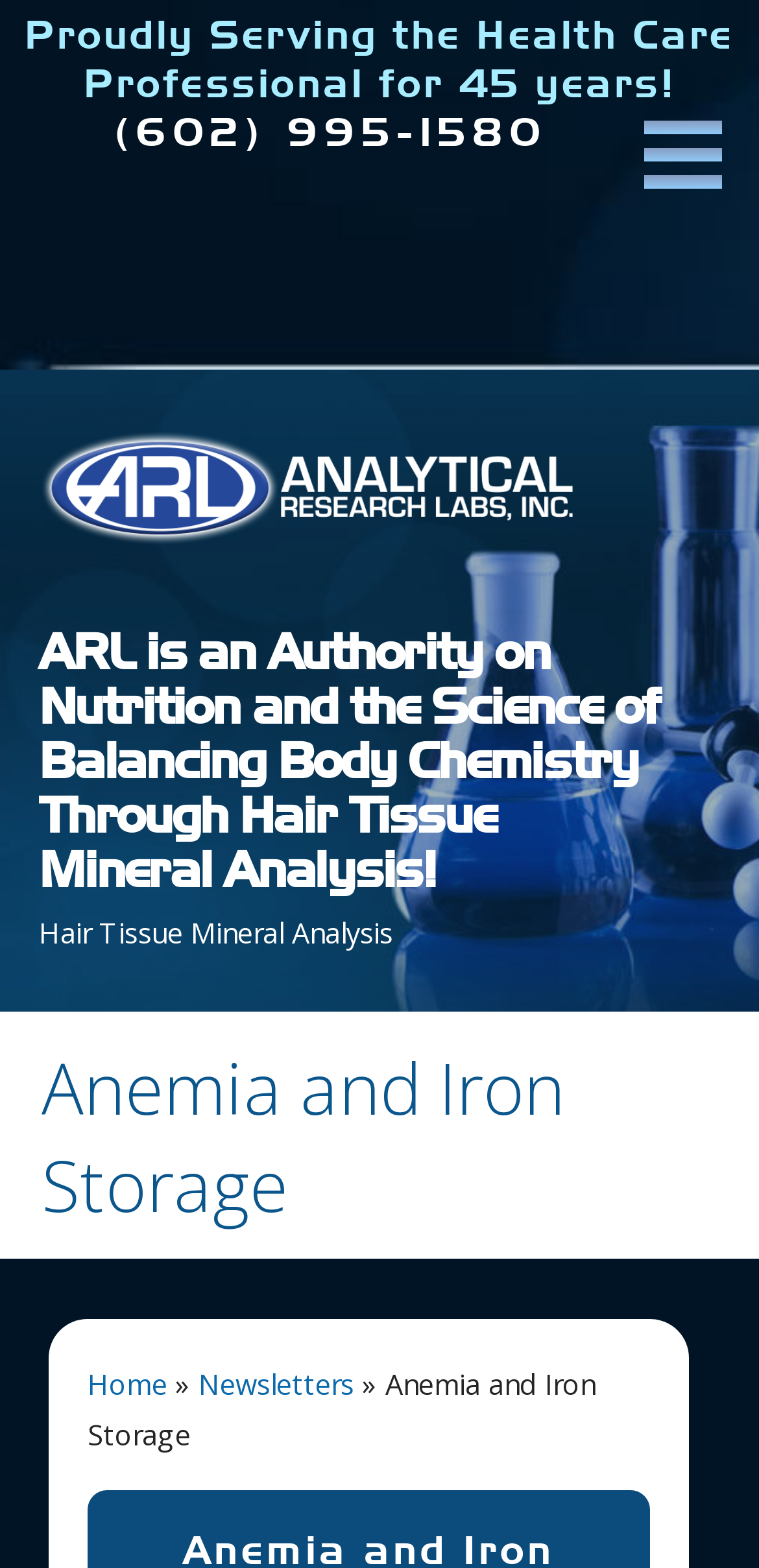Consider the image and give a detailed and elaborate answer to the question: 
What is the text on the button at the top right?

I found a button element at the top right corner of the webpage, but it doesn't have any text.